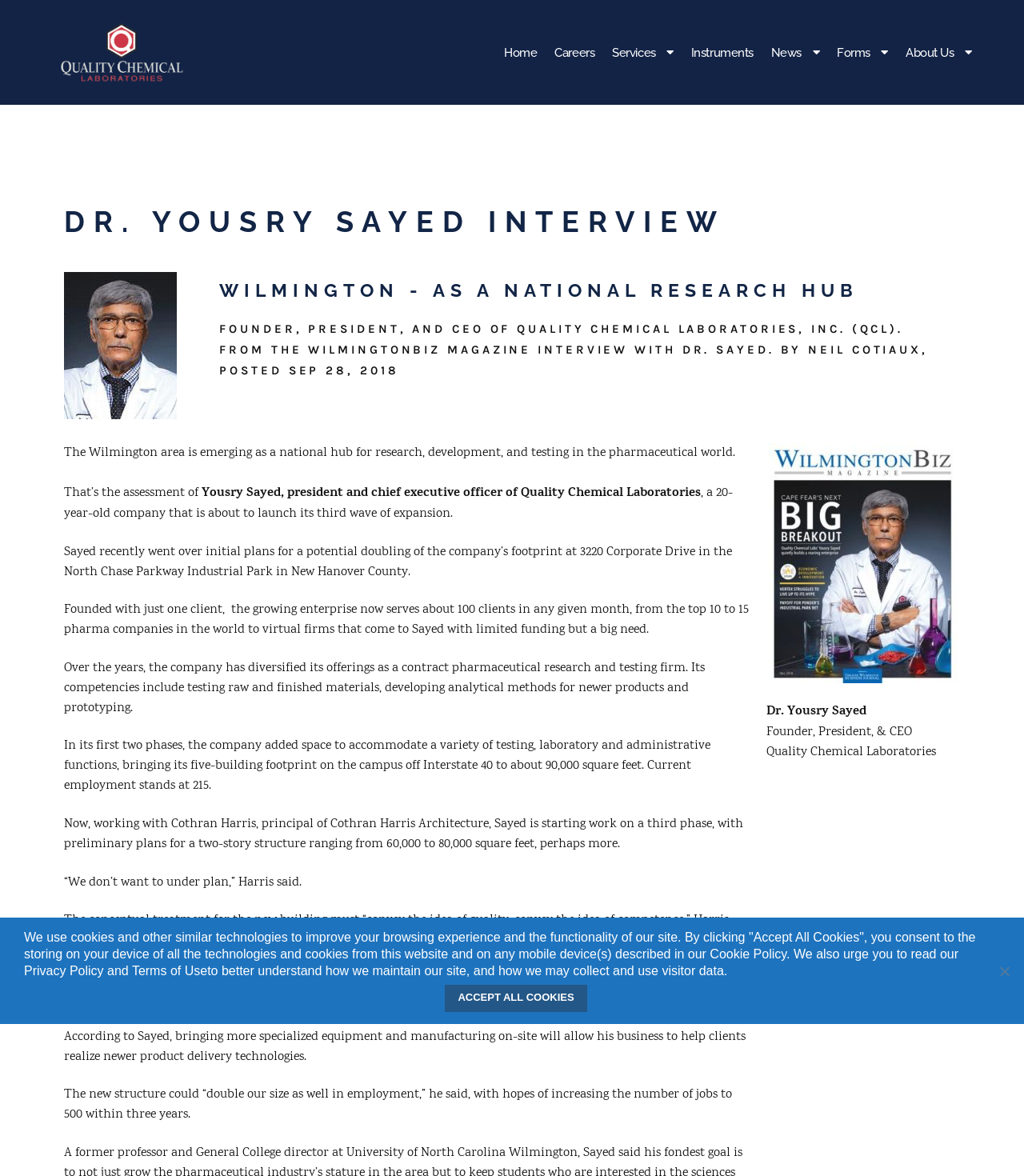Extract the bounding box for the UI element that matches this description: "Terms of Use".

[0.129, 0.82, 0.202, 0.831]